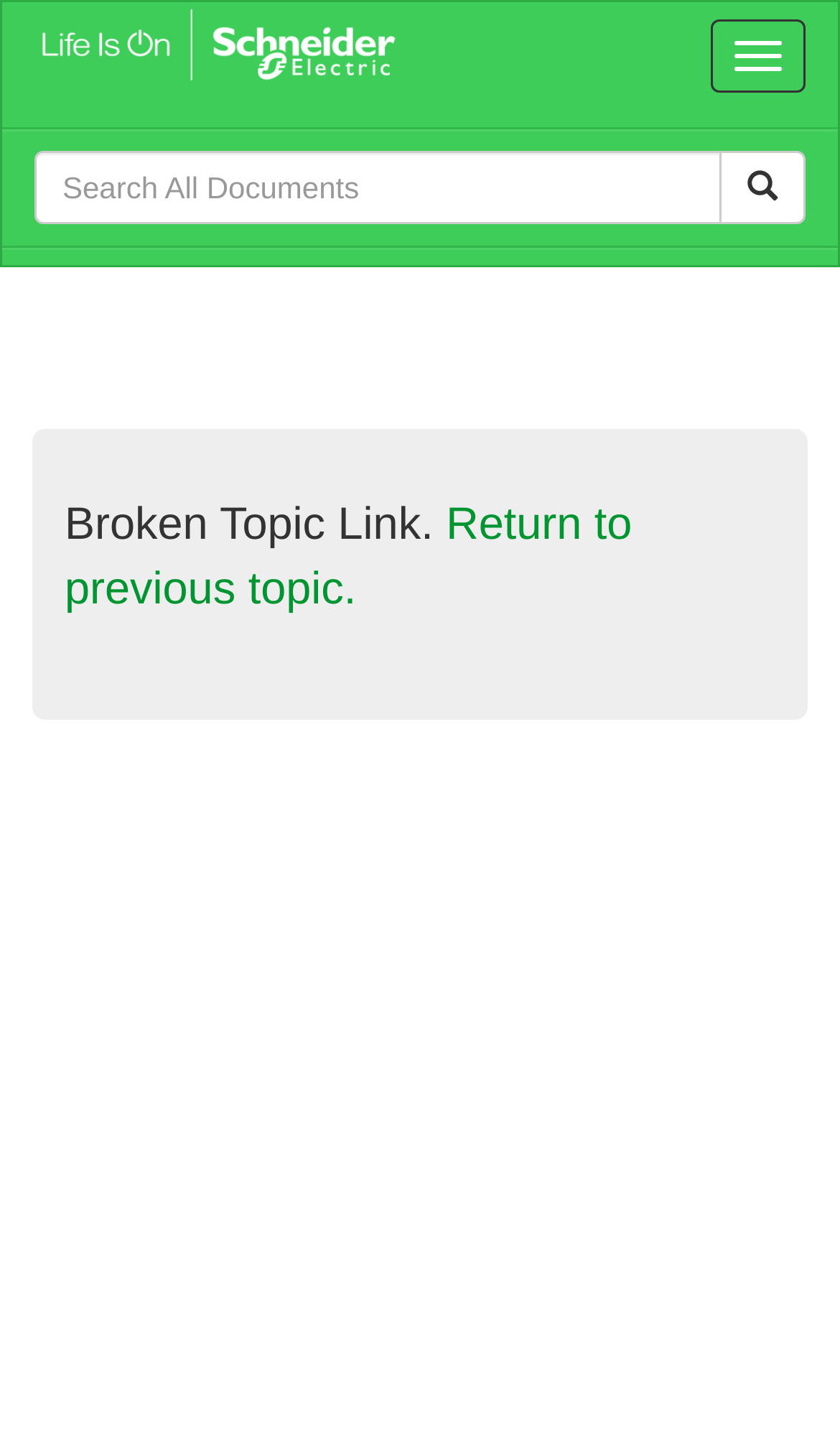Provide the bounding box coordinates for the specified HTML element described in this description: "Return to previous topic.". The coordinates should be four float numbers ranging from 0 to 1, in the format [left, top, right, bottom].

[0.077, 0.349, 0.752, 0.429]